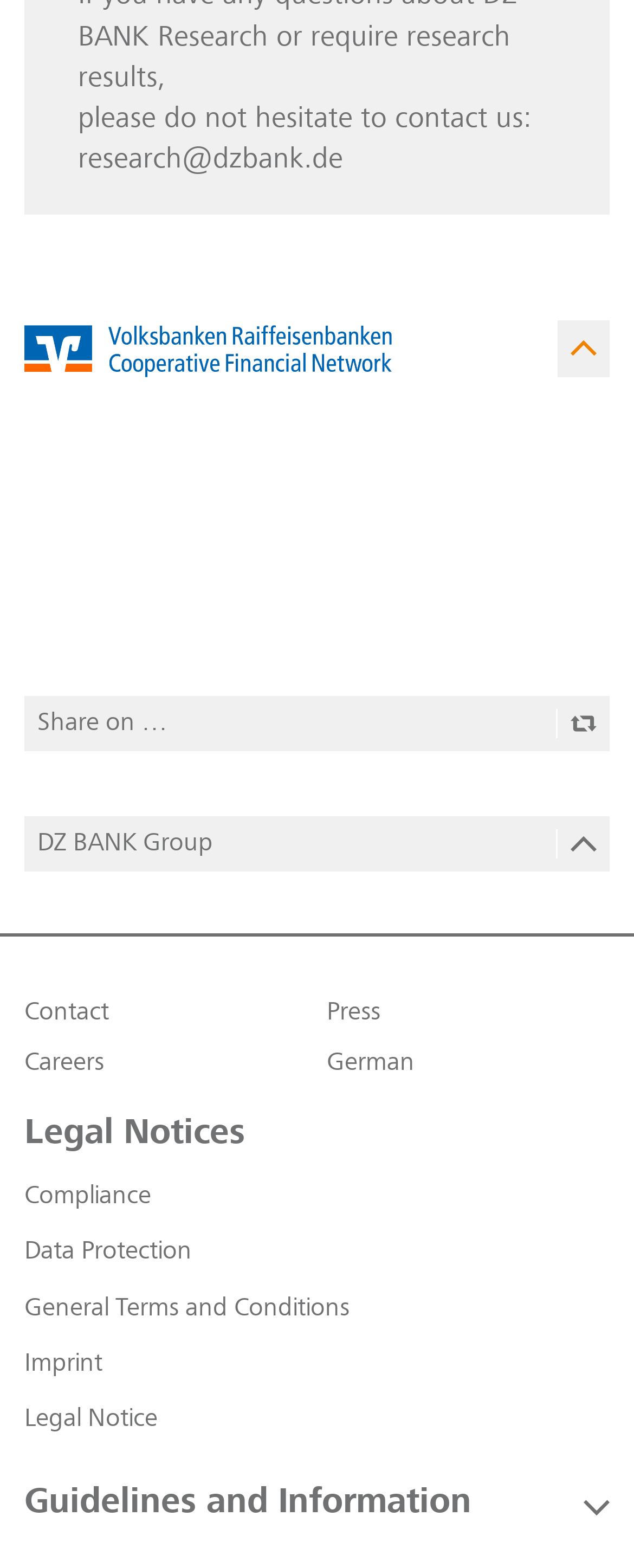Mark the bounding box of the element that matches the following description: "Legal Notice".

[0.038, 0.897, 0.249, 0.914]